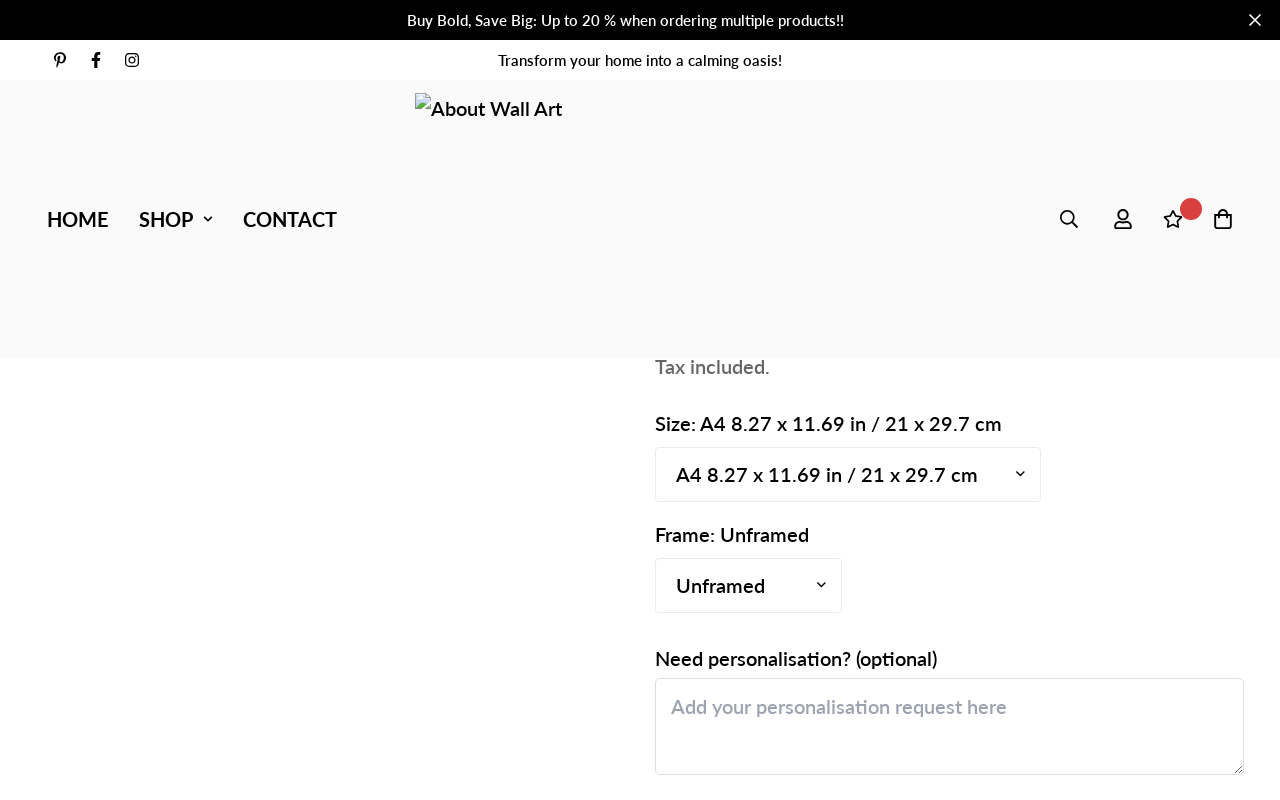Identify the bounding box coordinates of the section that should be clicked to achieve the task described: "Click the Pinterest icon".

[0.033, 0.065, 0.061, 0.085]